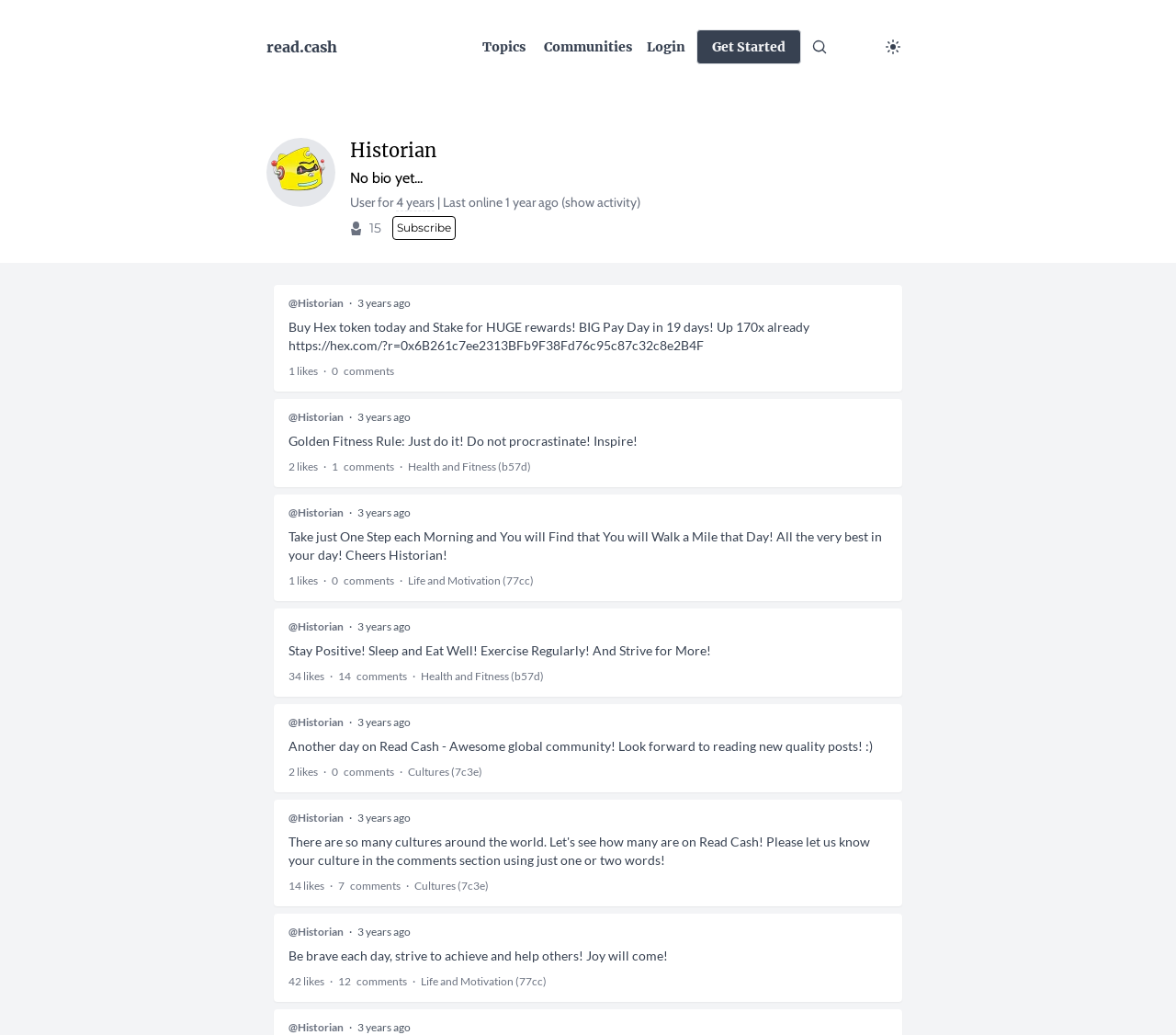Please find the bounding box coordinates of the element's region to be clicked to carry out this instruction: "View Historian's profile".

[0.245, 0.286, 0.292, 0.299]